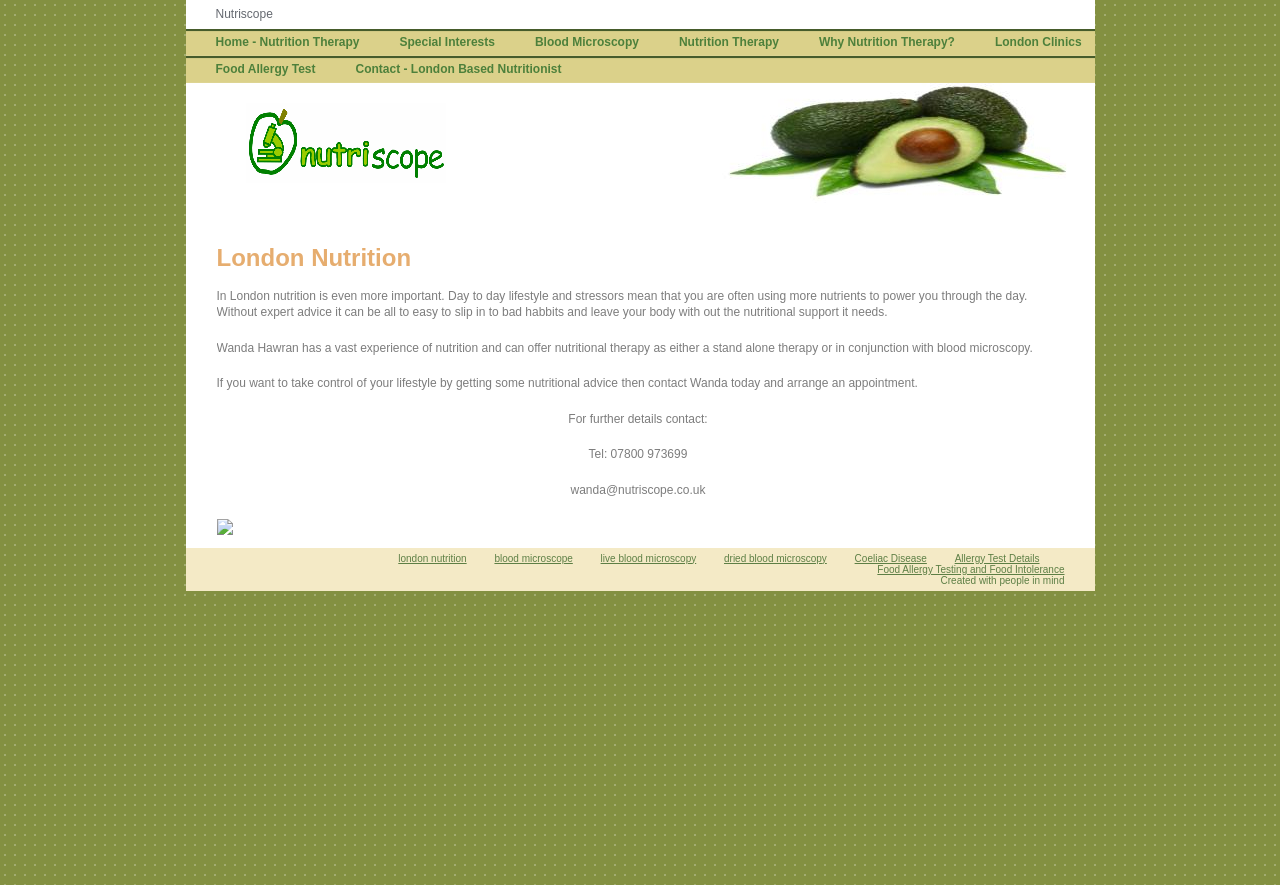Find the bounding box of the web element that fits this description: "live blood microscopy".

[0.469, 0.624, 0.544, 0.637]